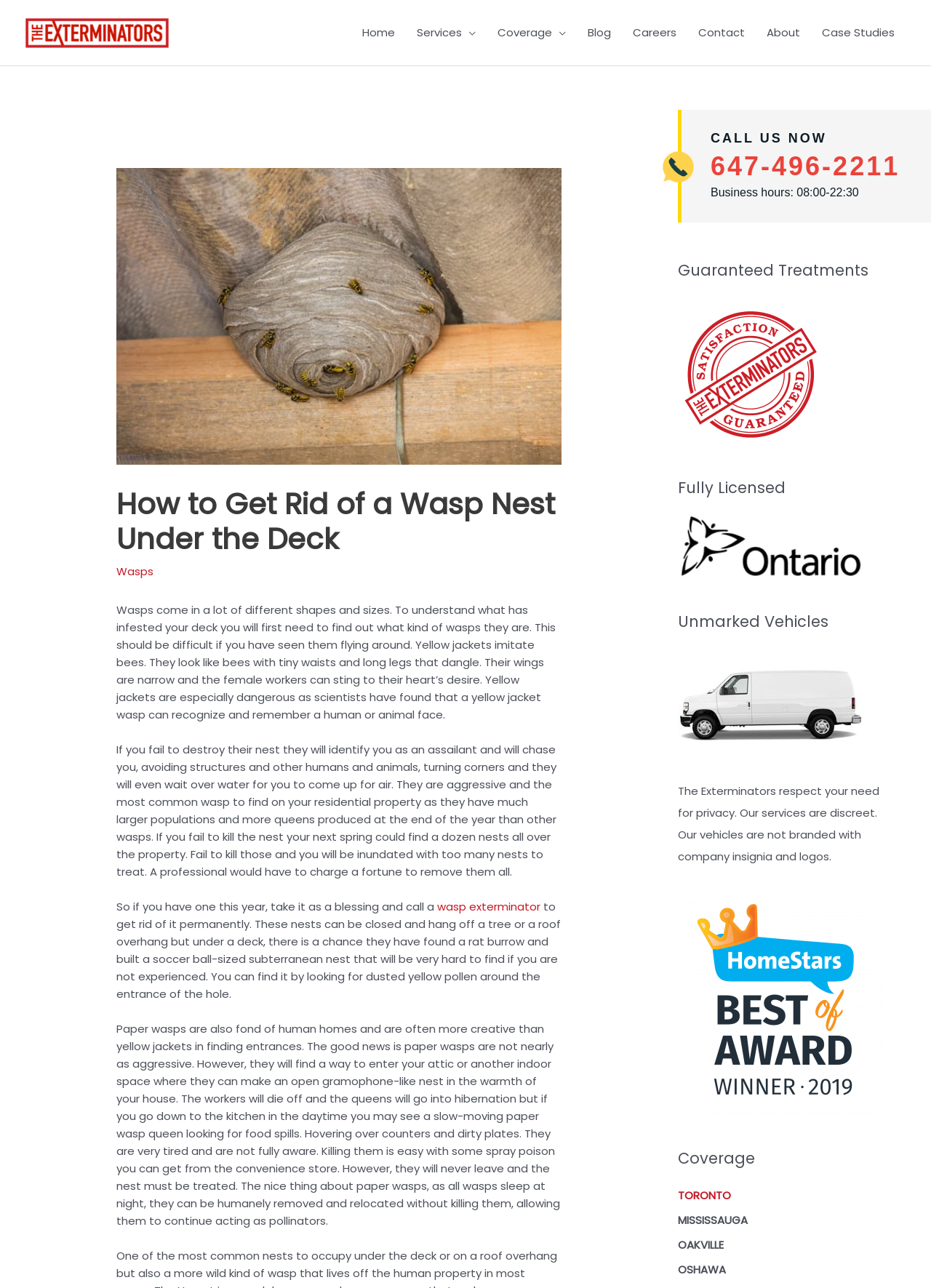What is the main topic of this webpage?
From the image, respond with a single word or phrase.

Wasp removal